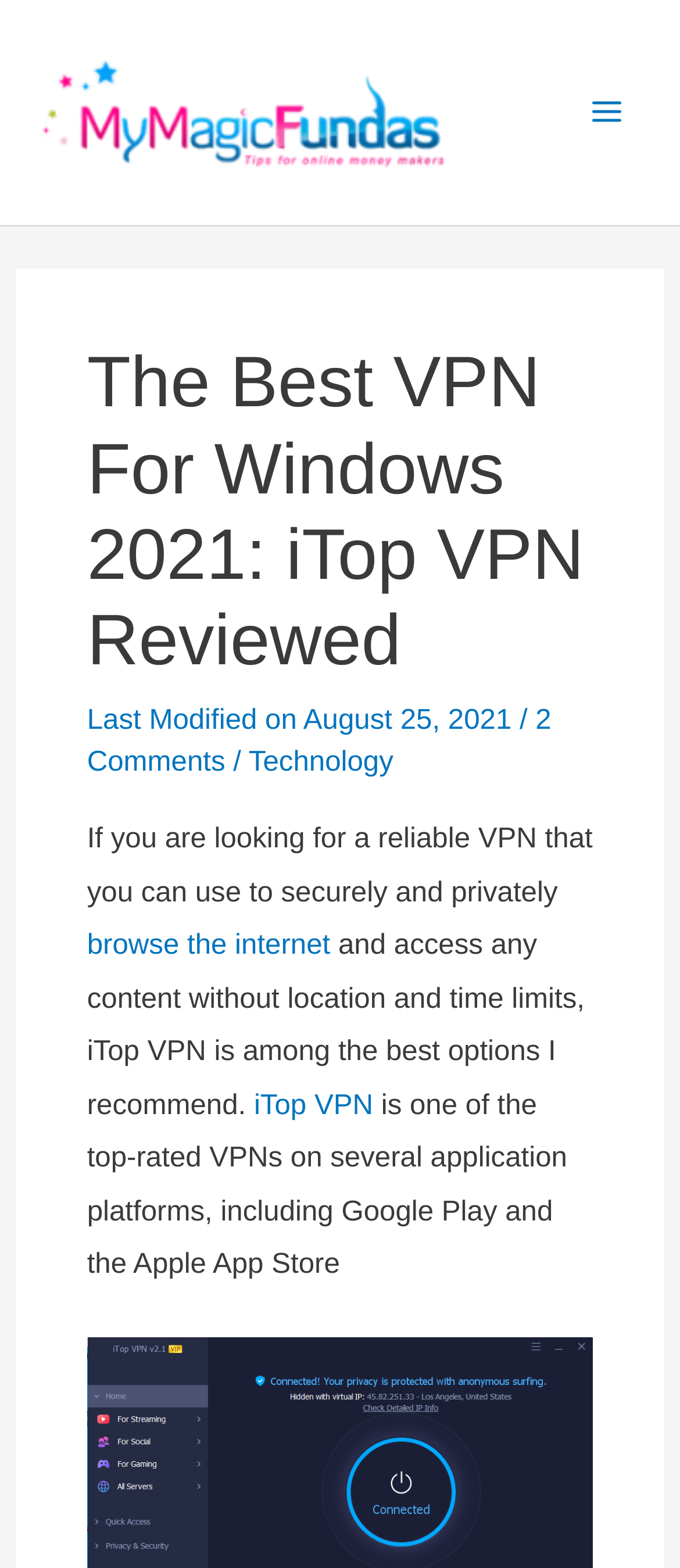Answer the question using only one word or a concise phrase: What is the name of the VPN reviewed?

iTop VPN